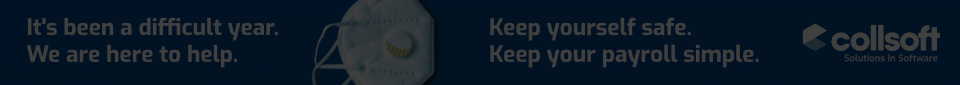What is the tone of the message?
Deliver a detailed and extensive answer to the question.

The message conveys a sense of solidarity and reassurance, stating 'It's been a difficult year. We are here to help.' and 'Keep yourself safe. Keep your payroll simple', which creates a calming tone, and the language used is professional, reflecting the company's commitment to customer support and welfare.